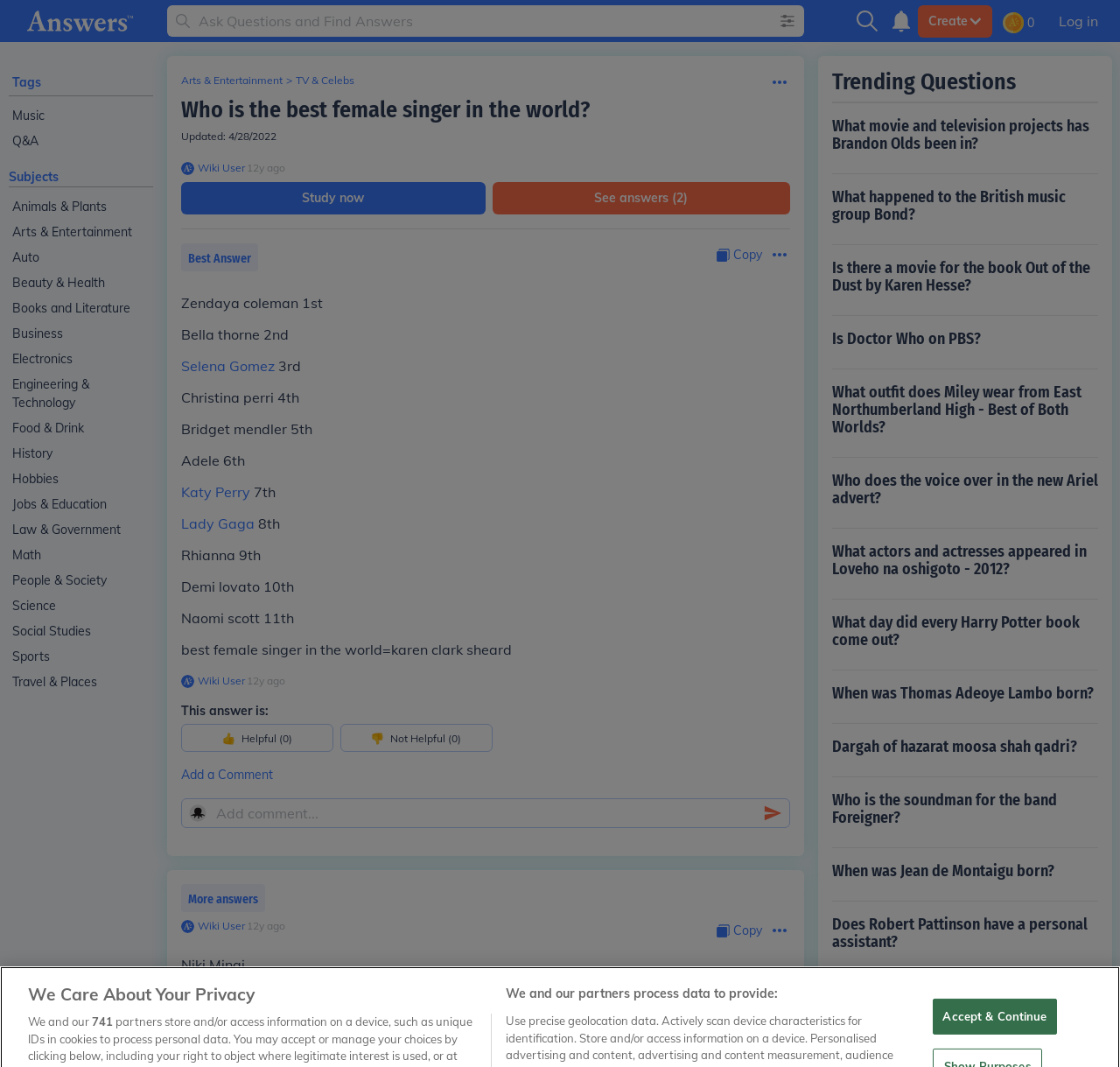Please identify the bounding box coordinates of the element I should click to complete this instruction: 'Log in to the website'. The coordinates should be given as four float numbers between 0 and 1, like this: [left, top, right, bottom].

[0.939, 0.007, 0.986, 0.033]